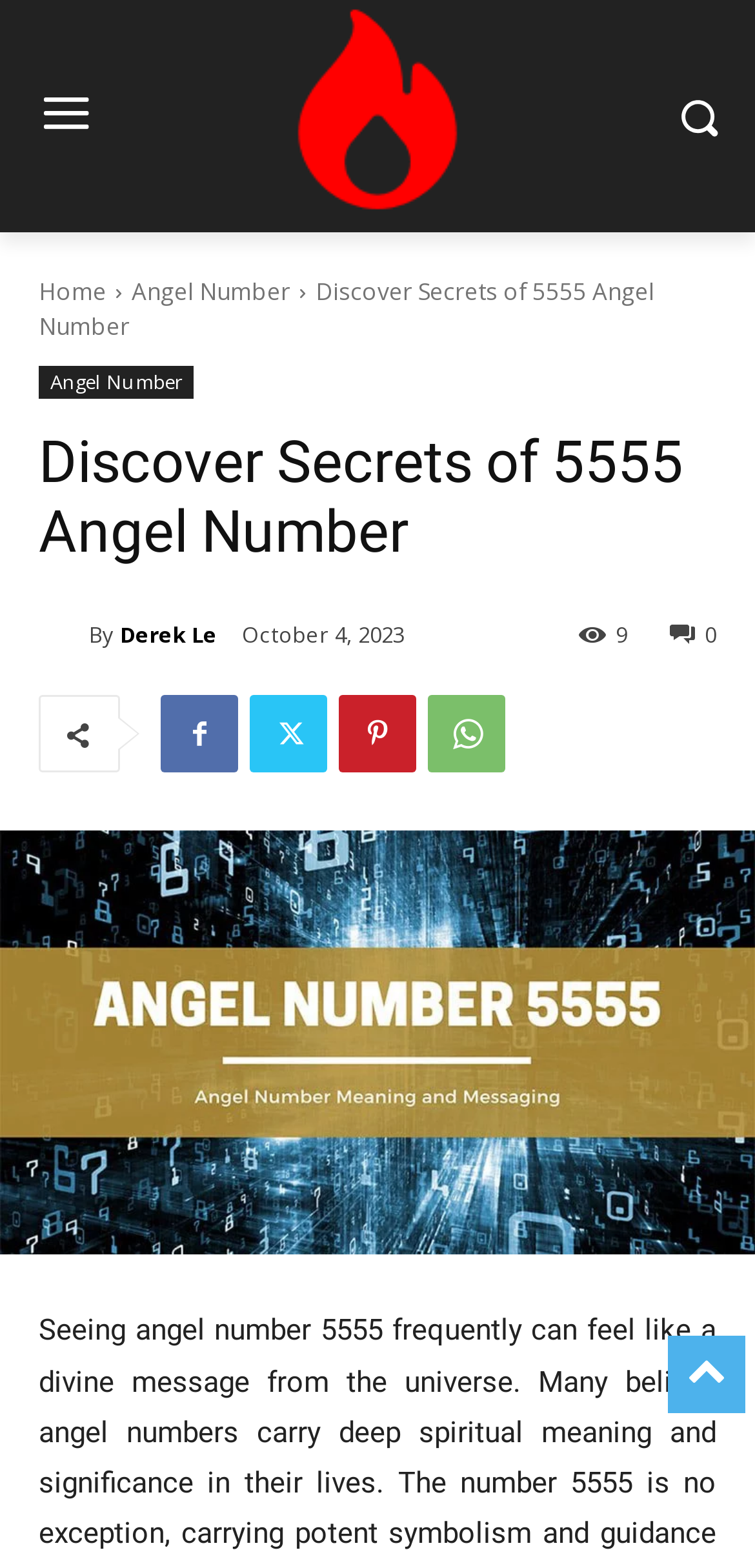Highlight the bounding box coordinates of the element that should be clicked to carry out the following instruction: "view article by Derek Le". The coordinates must be given as four float numbers ranging from 0 to 1, i.e., [left, top, right, bottom].

[0.159, 0.386, 0.287, 0.423]